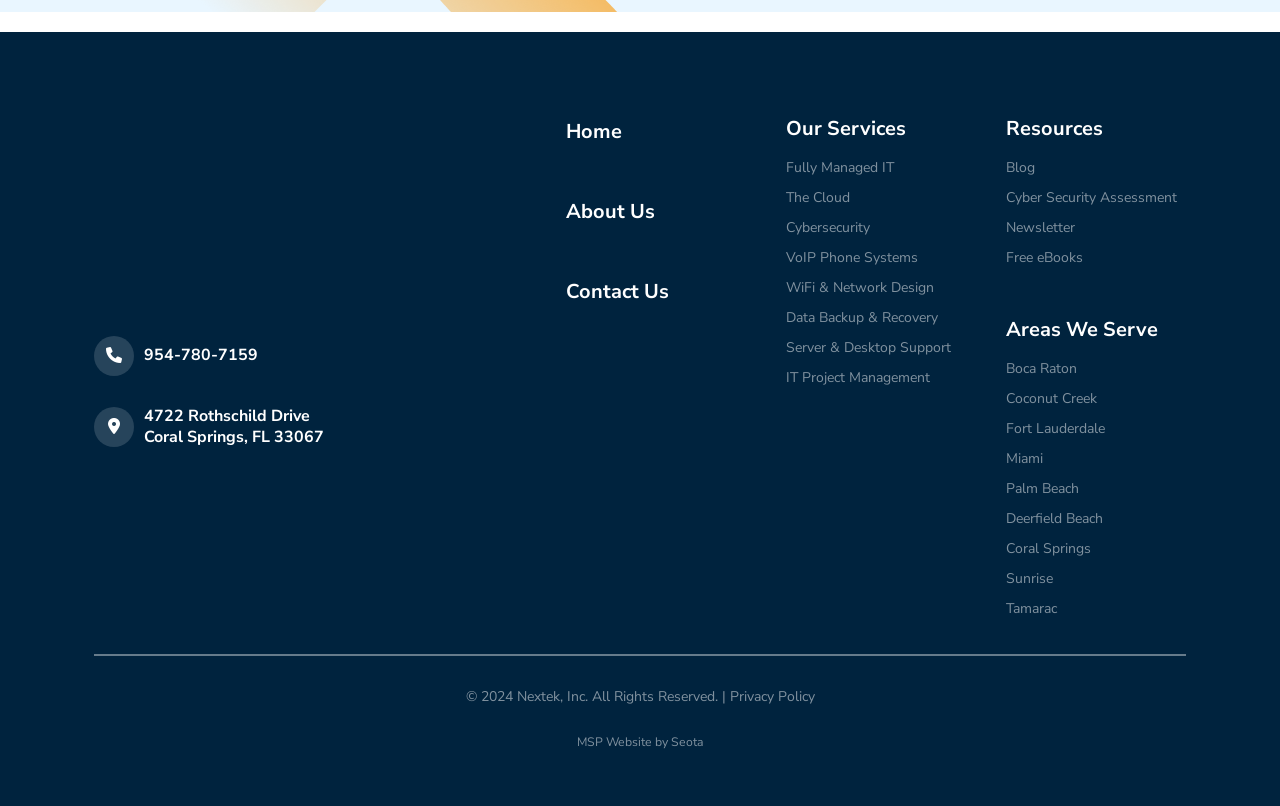Please indicate the bounding box coordinates of the element's region to be clicked to achieve the instruction: "Visit Home page". Provide the coordinates as four float numbers between 0 and 1, i.e., [left, top, right, bottom].

[0.442, 0.146, 0.486, 0.18]